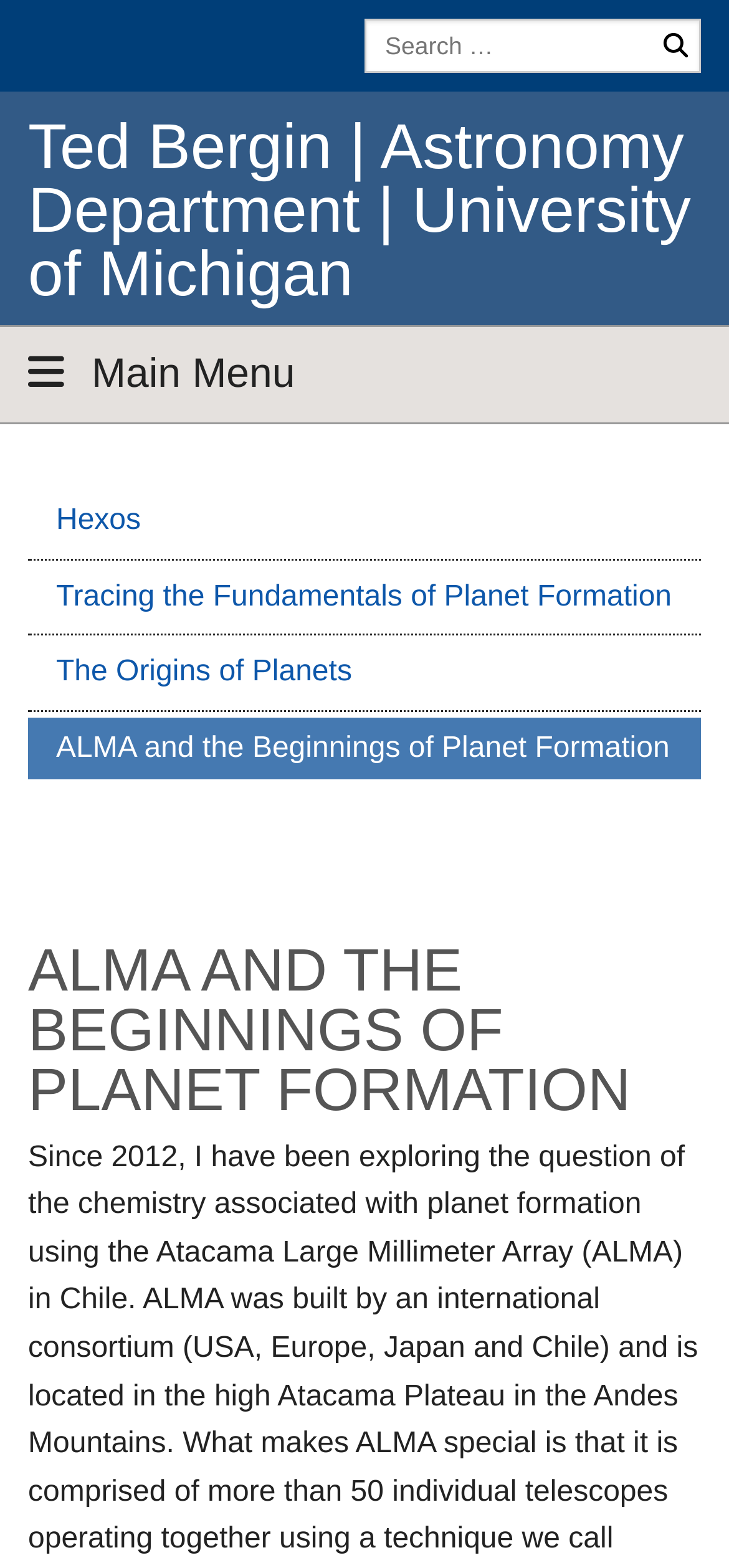What is the university of the speaker?
Please use the image to provide a one-word or short phrase answer.

University of Michigan